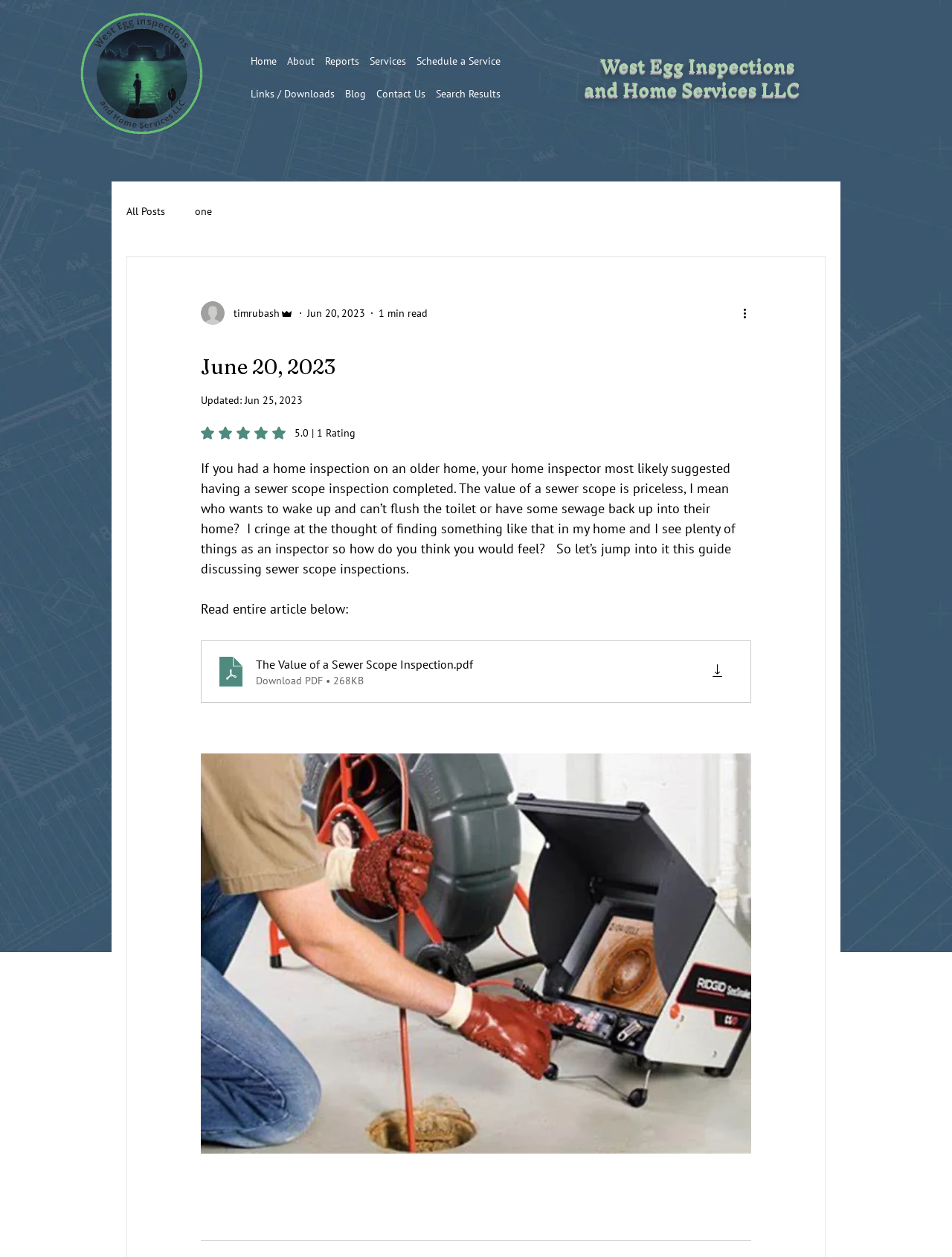Determine the bounding box coordinates for the area that needs to be clicked to fulfill this task: "Click the 'Schedule a Service' link". The coordinates must be given as four float numbers between 0 and 1, i.e., [left, top, right, bottom].

[0.438, 0.036, 0.526, 0.062]